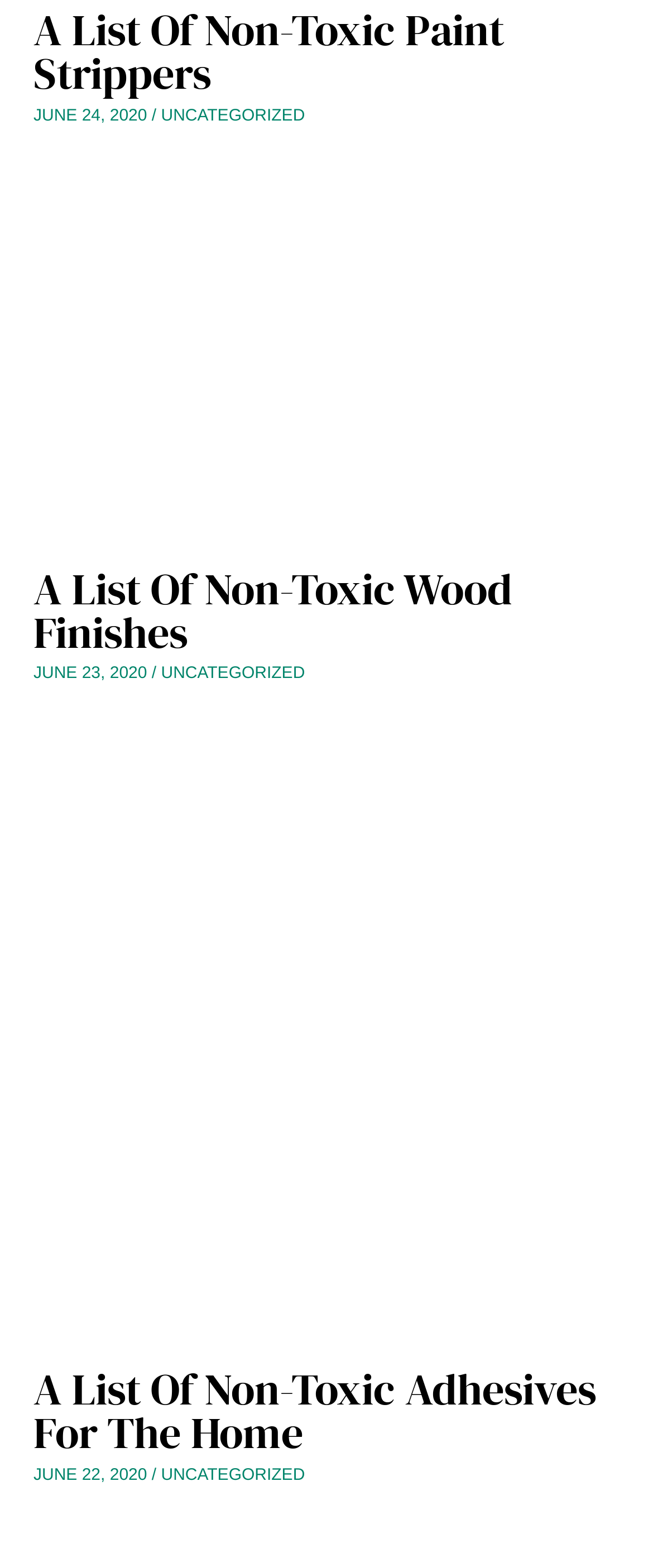Determine the bounding box coordinates for the HTML element described here: "GÖNDER".

None